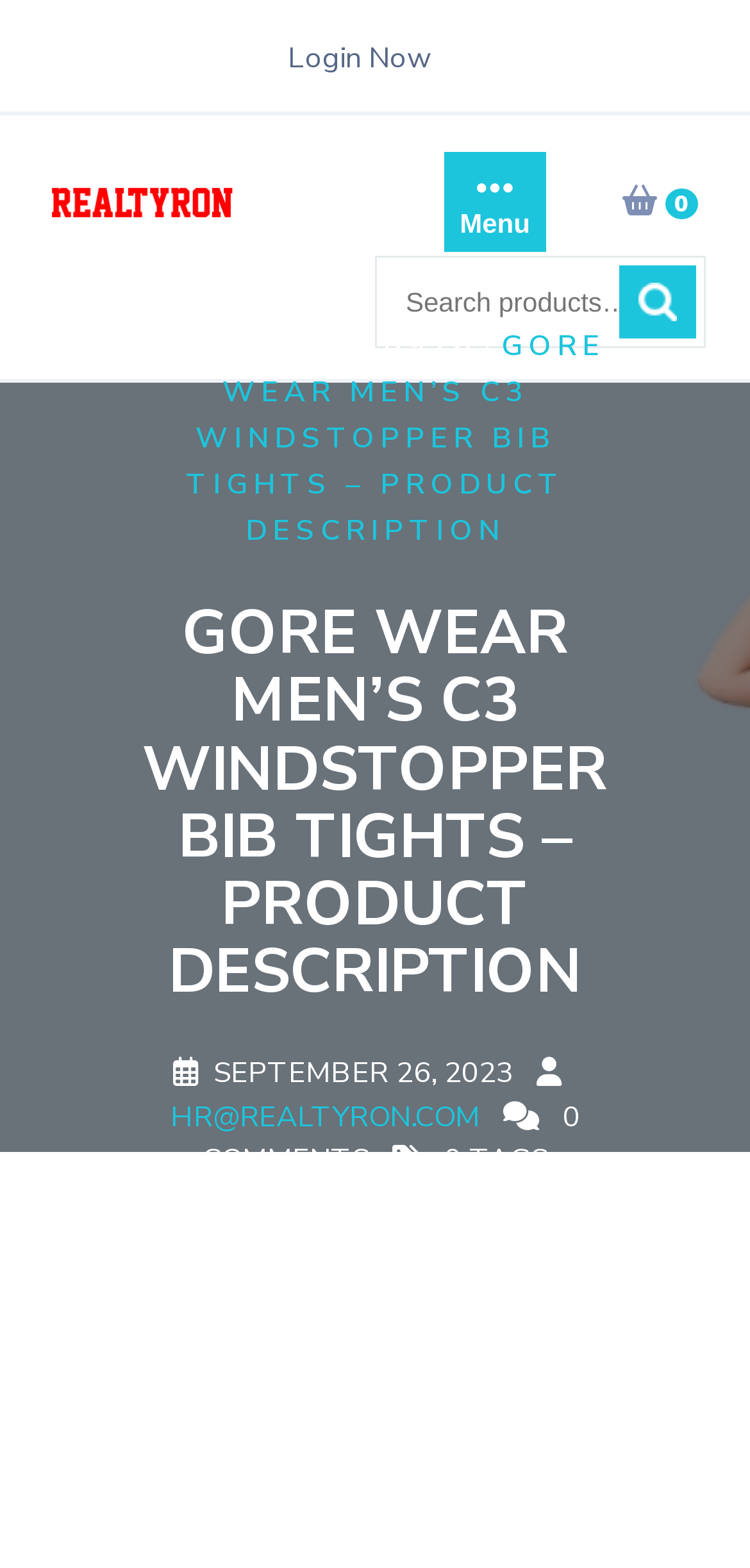Summarize the contents and layout of the webpage in detail.

The webpage is about the GORE WEAR Men's C3 Windstopper Bib Tights, a high-performance cycling product. At the top left, there is a logo of "realtyron" accompanied by a link to the website. Next to it, there is a link to log in. On the top right, there is a menu button and a link to view 0 notifications.

Below the top section, there is a search bar with a search button and a placeholder text "Search for:". The search bar is positioned in the middle of the page, spanning almost the entire width.

Underneath the search bar, there is a navigation section with links to "HOME" and a specific date "2023.0926", separated by a slash. The main content of the page is headed by a title "GORE WEAR MEN’S C3 WINDSTOPPER BIB TIGHTS – PRODUCT DESCRIPTION", which is a prominent heading that spans almost the entire width of the page.

Below the title, there is a subheading "SEPTEMBER 26, 2023" and some contact information "HR@REALTYRON.COM". The page also displays the number of comments and tags, which are both 0.